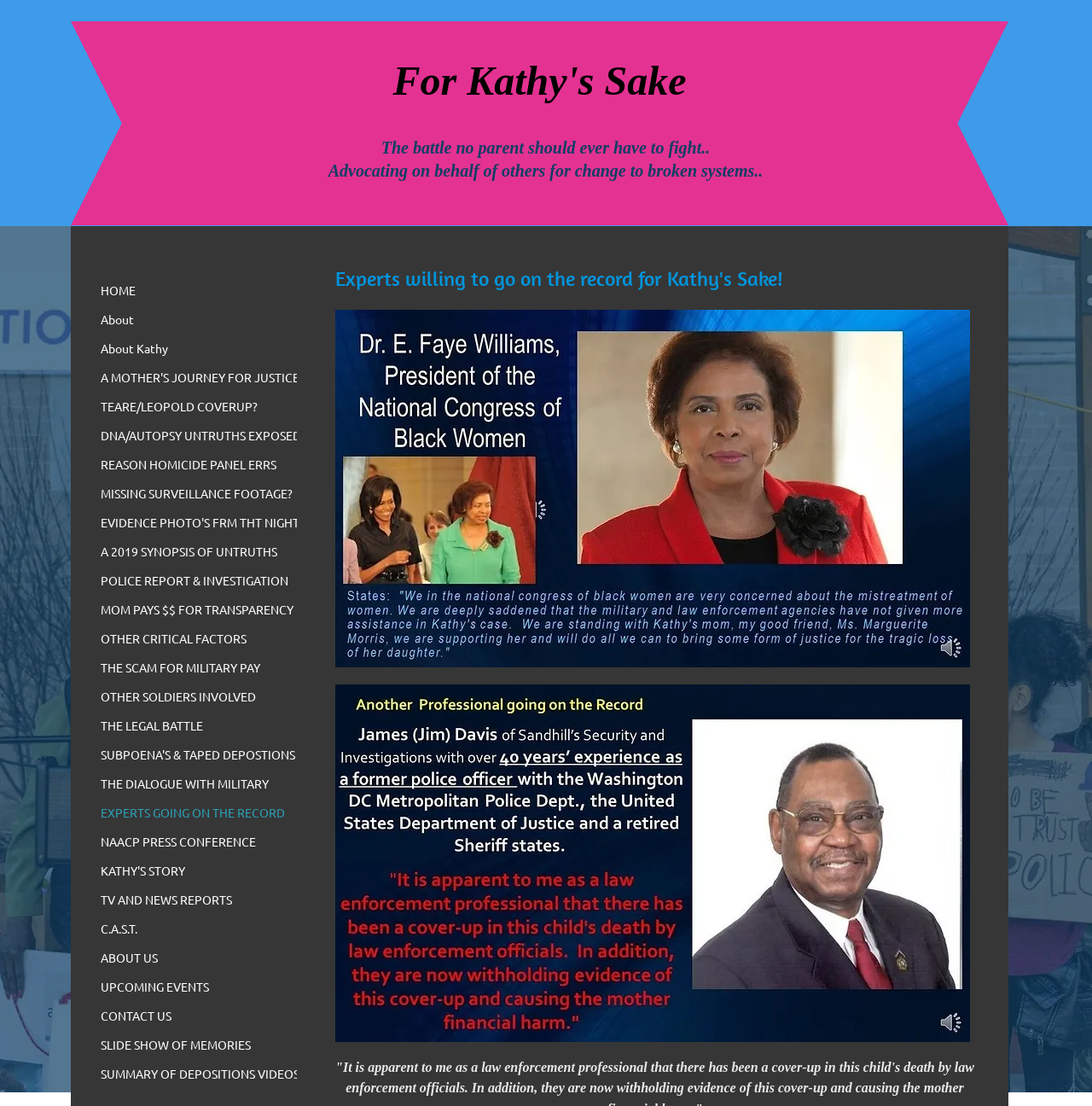What is the purpose of the 'CONTACT US' link?
Please utilize the information in the image to give a detailed response to the question.

Based on the context of the webpage, the 'CONTACT US' link is likely intended for visitors to contact the website owner or administrator, possibly to provide feedback, ask questions, or request information related to the topic of justice for Kathy.